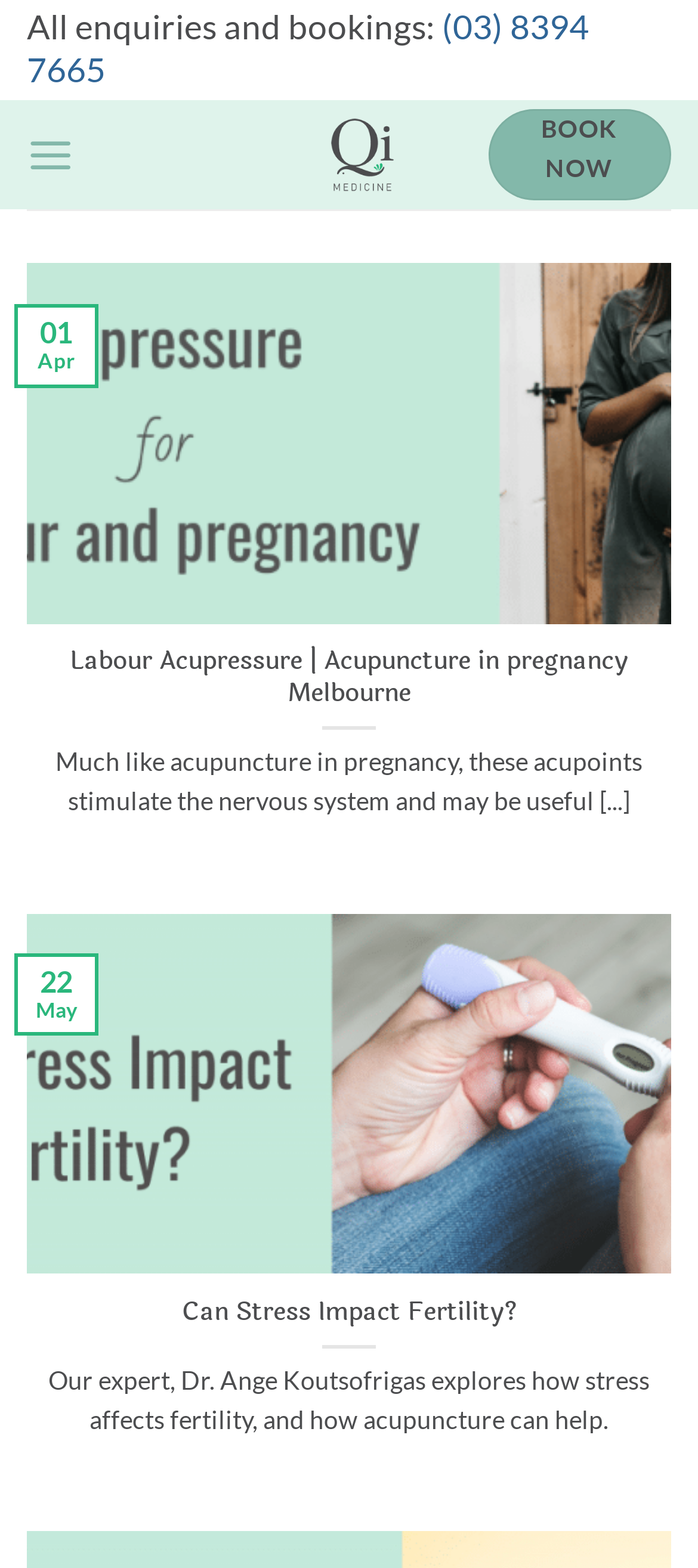Given the element description: "(03) 8394 7665", predict the bounding box coordinates of this UI element. The coordinates must be four float numbers between 0 and 1, given as [left, top, right, bottom].

[0.038, 0.004, 0.844, 0.057]